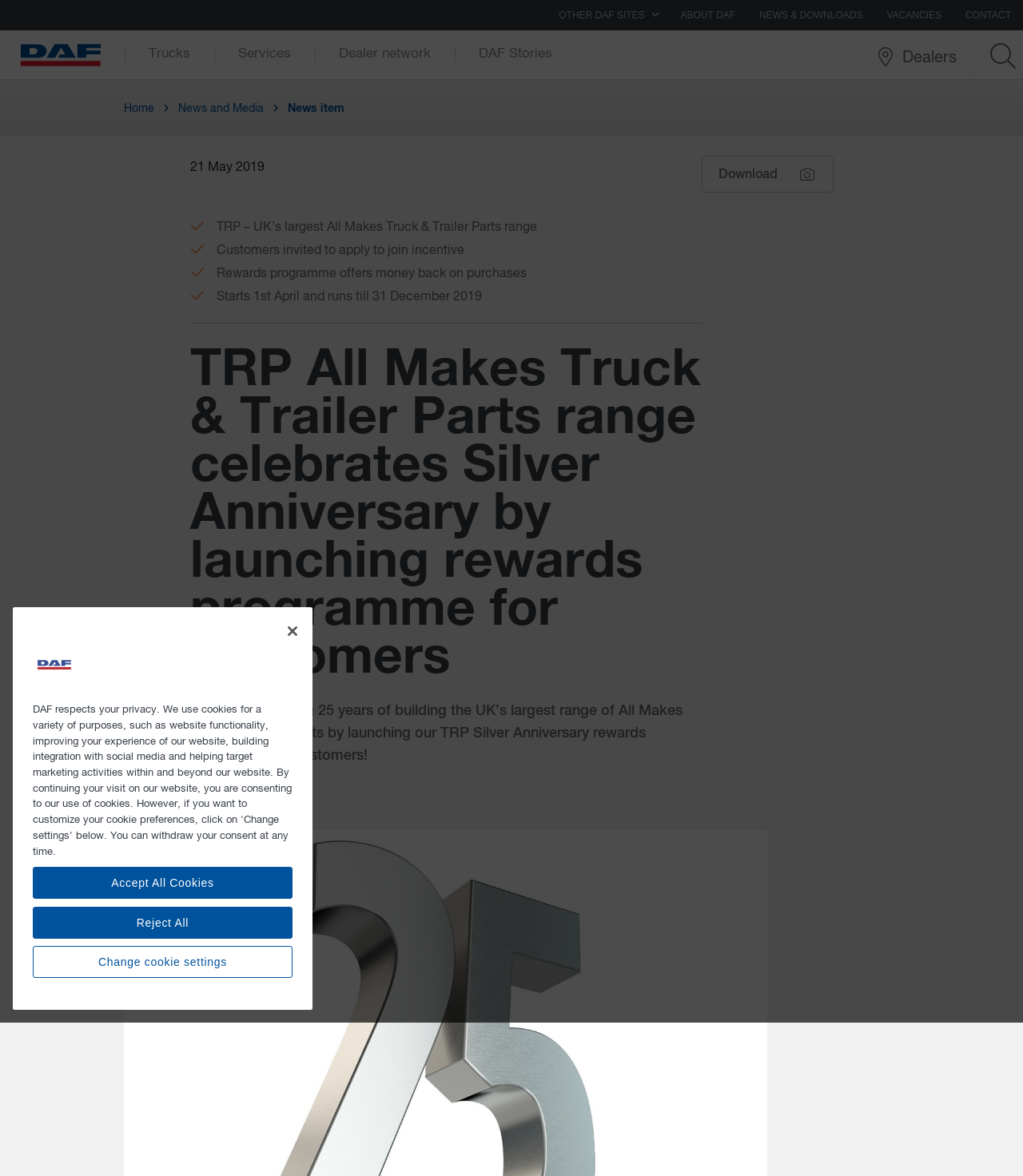Determine the main text heading of the webpage and provide its content.

TRP All Makes Truck & Trailer Parts range celebrates Silver Anniversary by launching rewards programme for customers